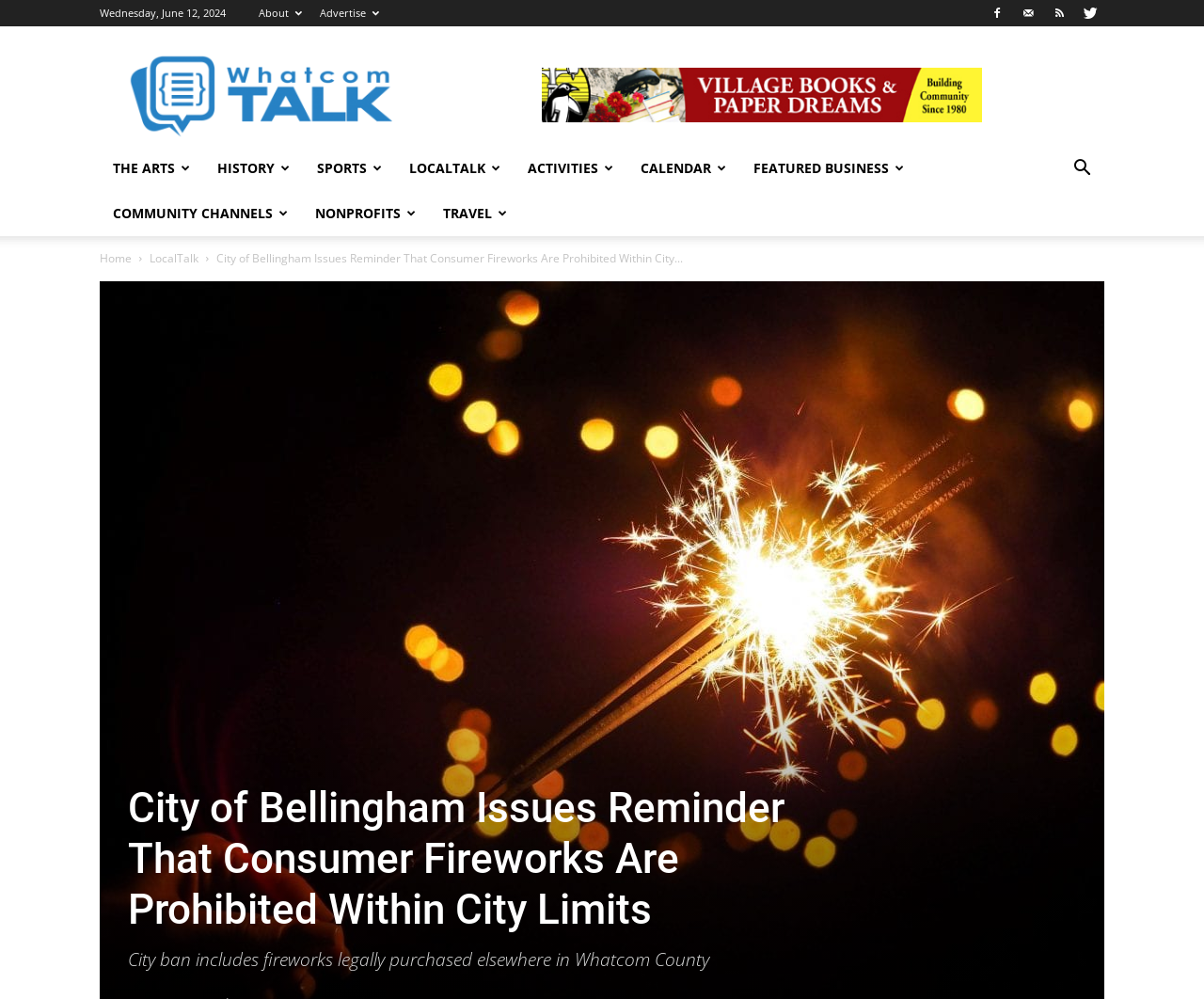Using the provided element description, identify the bounding box coordinates as (top-left x, top-left y, bottom-right x, bottom-right y). Ensure all values are between 0 and 1. Description: Community Channels

[0.083, 0.191, 0.251, 0.236]